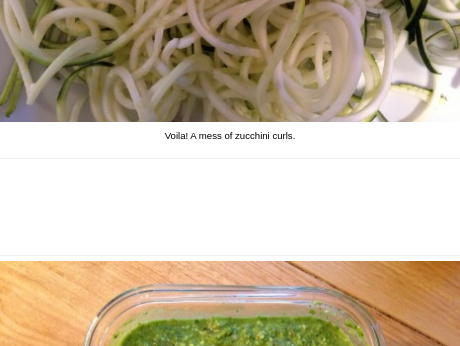Summarize the image with a detailed description that highlights all prominent details.

This vibrant image showcases a delightful mess of zucchini curls, expertly spiraled to create a visually appealing and healthy pasta alternative. The zucchini is beautifully presented, highlighting its fresh, green color and inviting texture. Below the zucchini curls, there’s a container of vibrant green pesto, ready to complement this dish. This combination not only emphasizes a creative approach to healthy eating but also suggests a delicious blend of flavors, perfect for a light, nutritious meal. The caption joyfully proclaims, "Voila! A mess of zucchini curls," capturing the fun and excitement of preparing this dish.